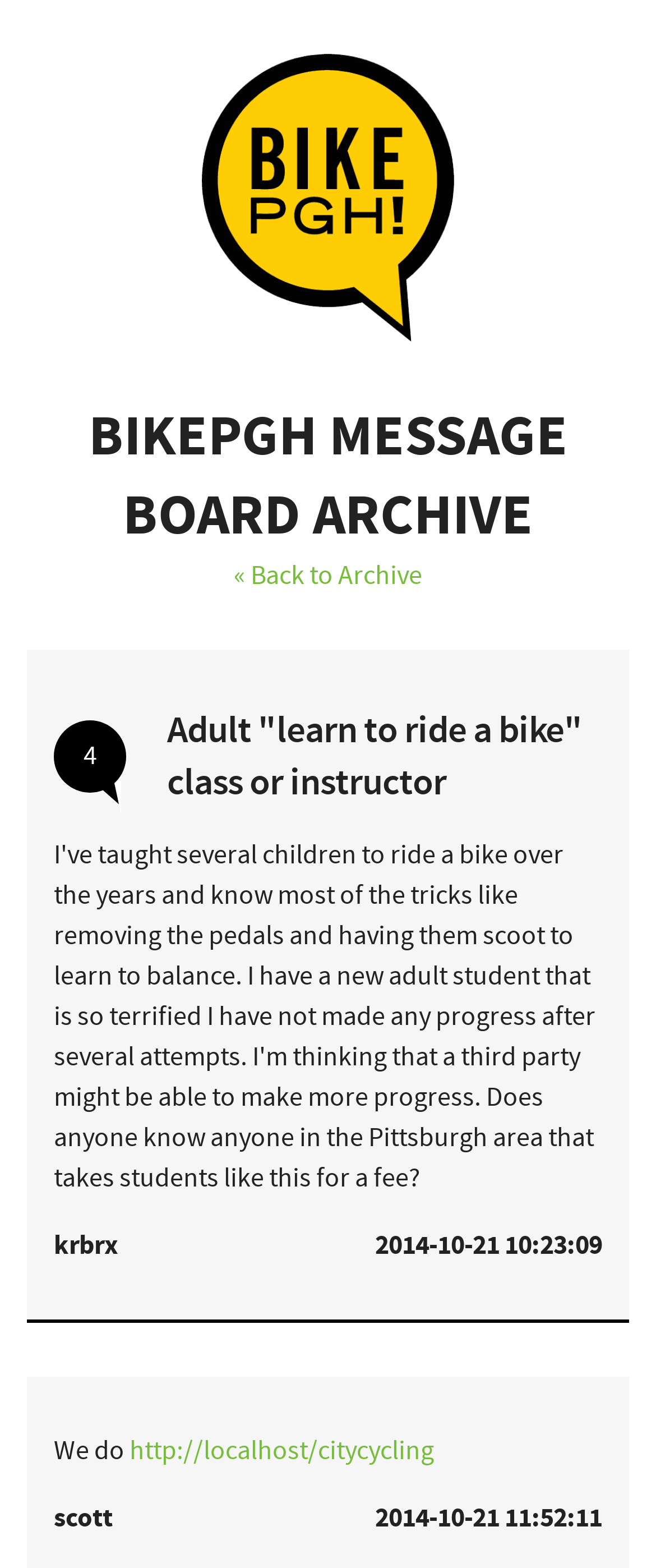Can you extract the primary headline text from the webpage?

BIKEPGH MESSAGE BOARD ARCHIVE